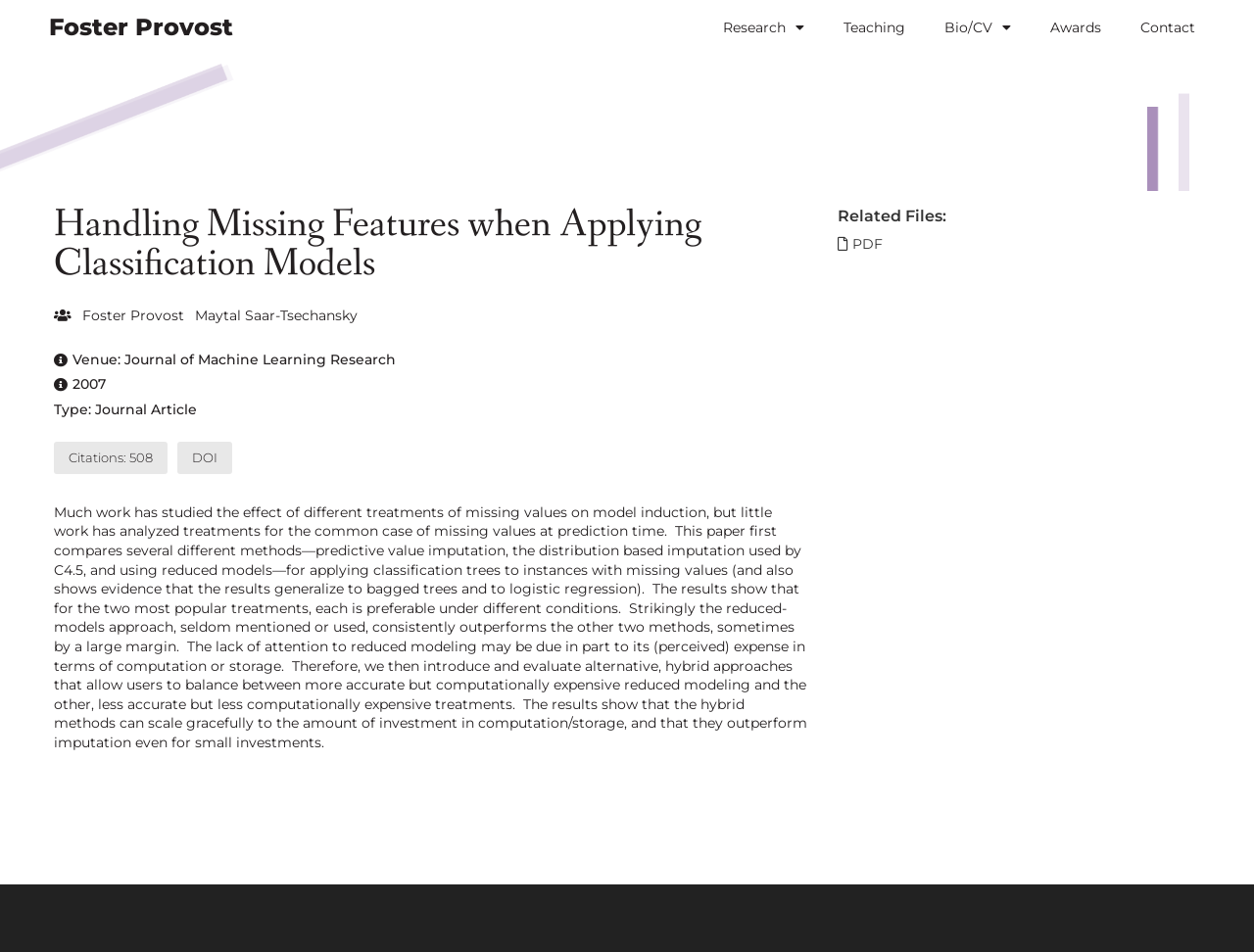Locate the bounding box coordinates of the element that should be clicked to fulfill the instruction: "Visit the DOI page".

[0.141, 0.464, 0.185, 0.498]